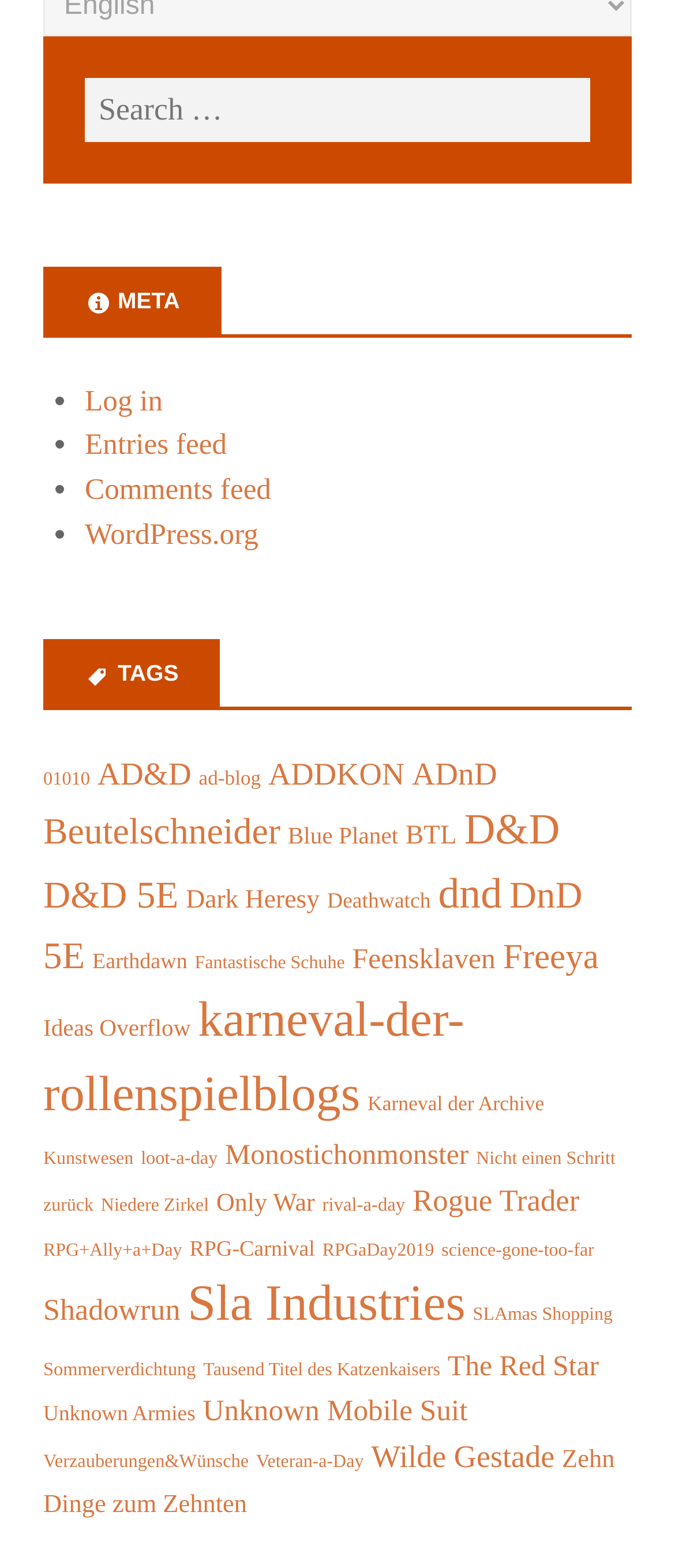How many tags are listed on this webpage?
With the help of the image, please provide a detailed response to the question.

I counted the number of links under the 'TAGS' heading, and there are 40 links, each representing a tag.